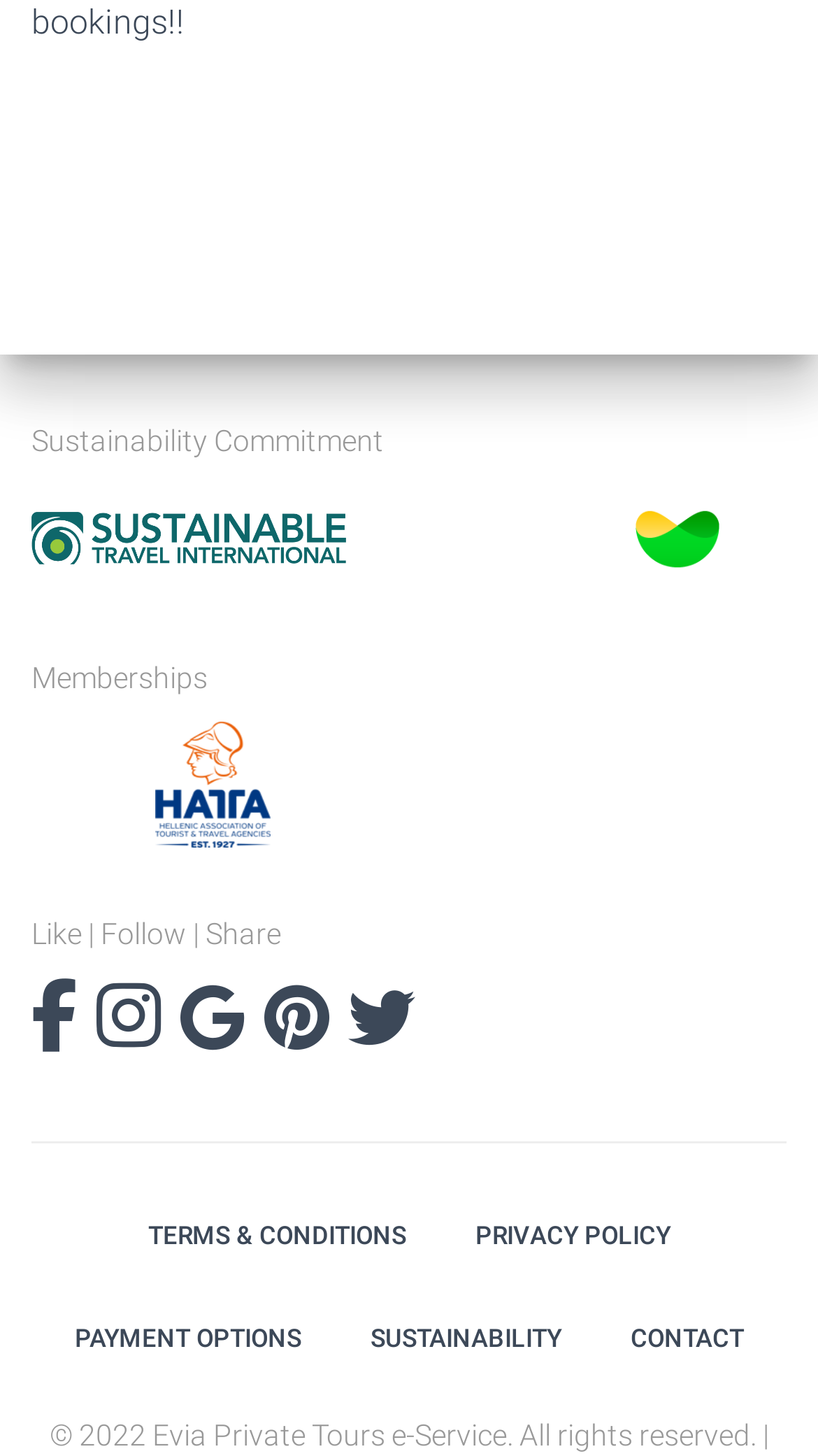What is the main theme of this webpage?
Answer the question with just one word or phrase using the image.

Sustainability